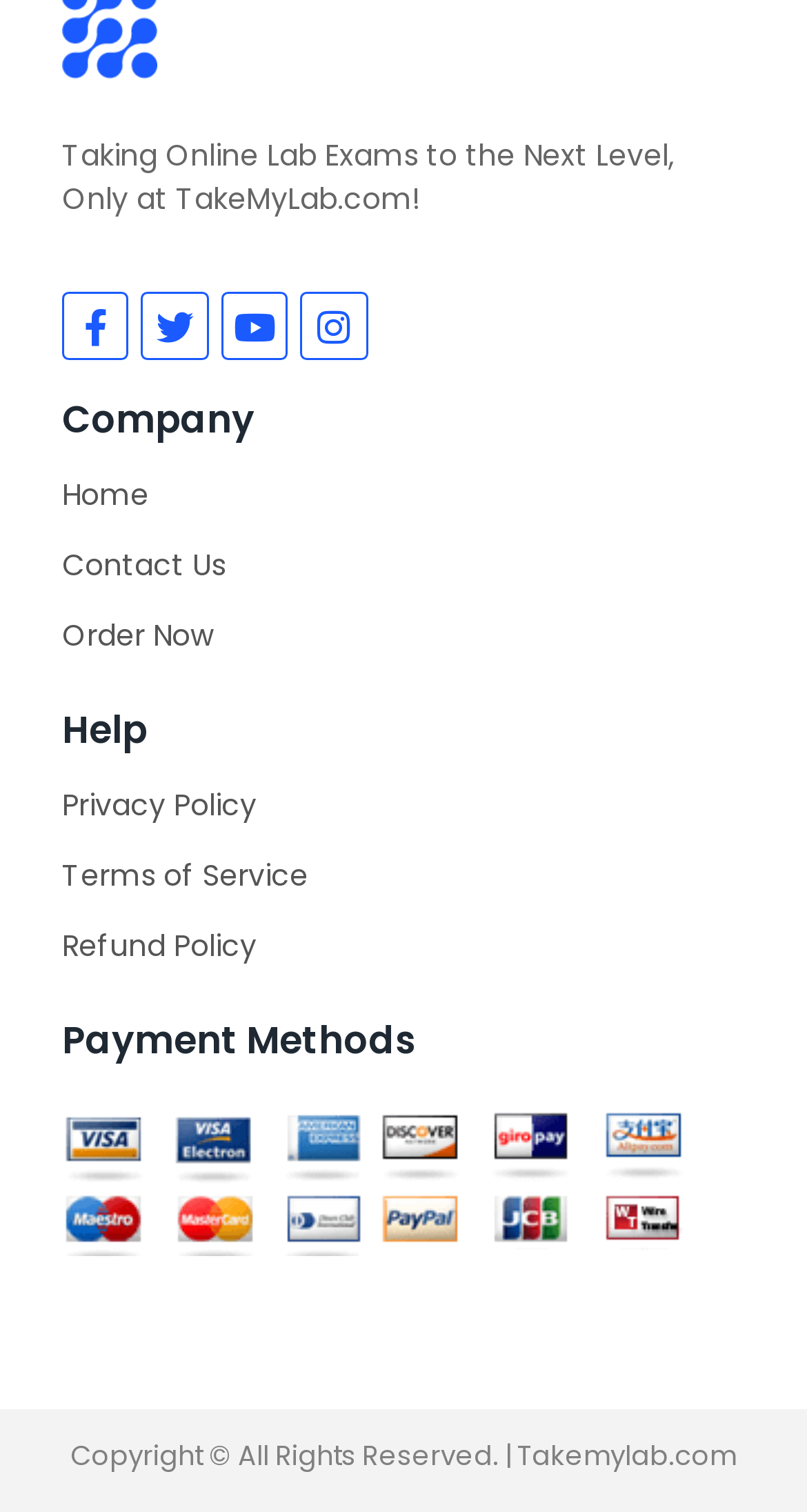Give the bounding box coordinates for the element described by: "Today Price".

None